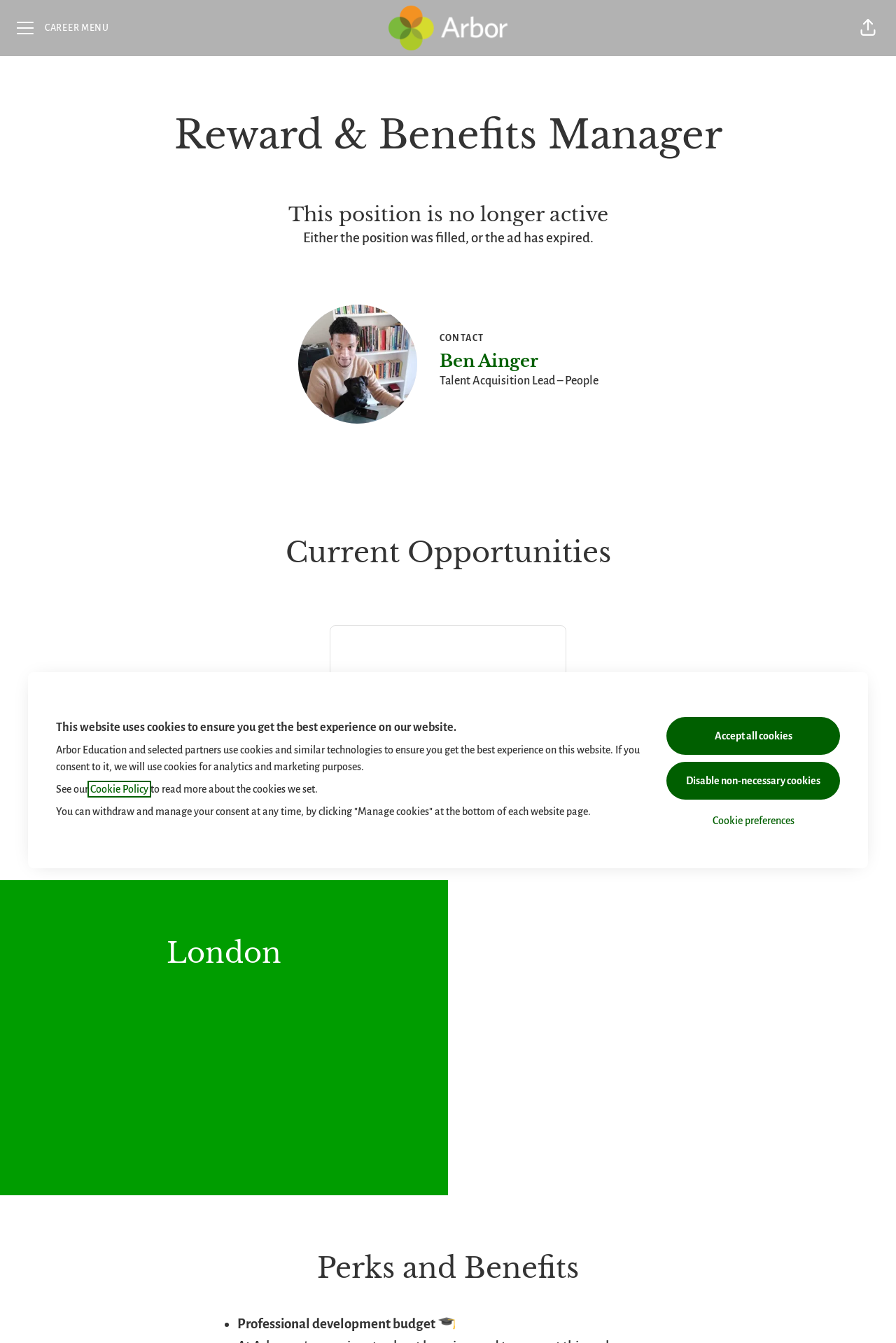Determine the bounding box coordinates for the clickable element required to fulfill the instruction: "Go to home page". Provide the coordinates as four float numbers between 0 and 1, i.e., [left, top, right, bottom].

None